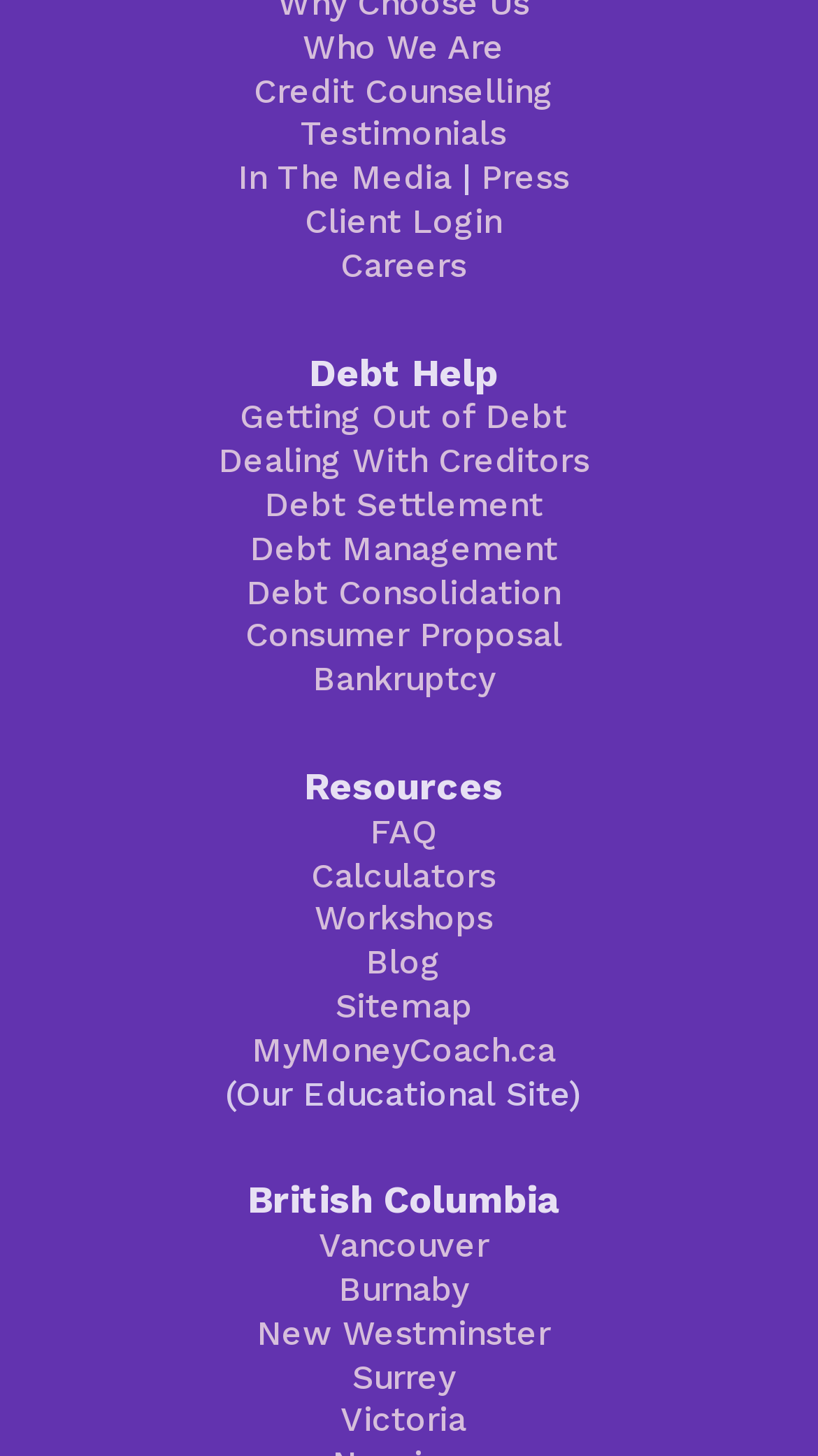What is the topic of the second section on the webpage? Analyze the screenshot and reply with just one word or a short phrase.

Debt Help